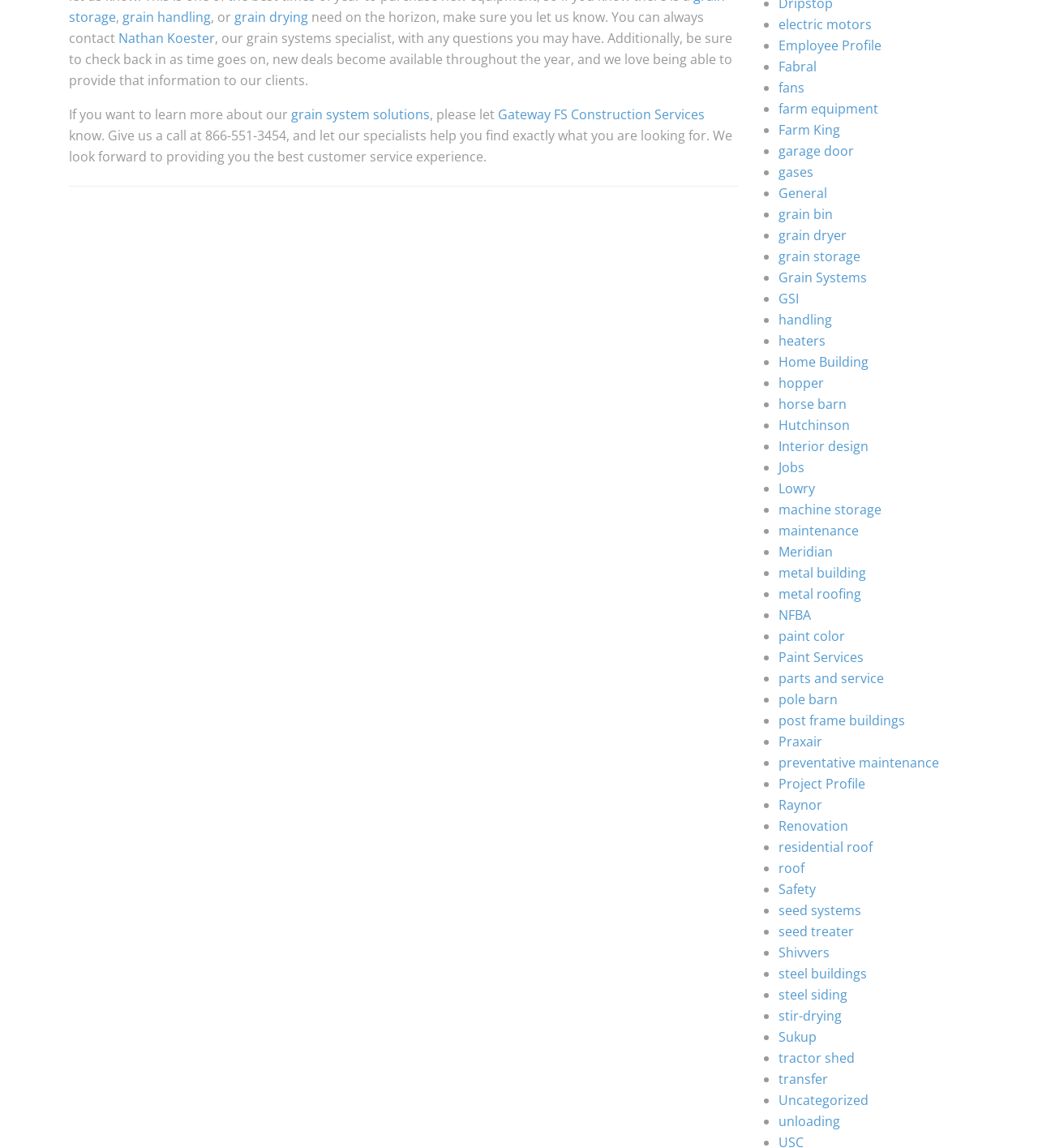Who is the grain systems specialist? Using the information from the screenshot, answer with a single word or phrase.

Nathan Koester